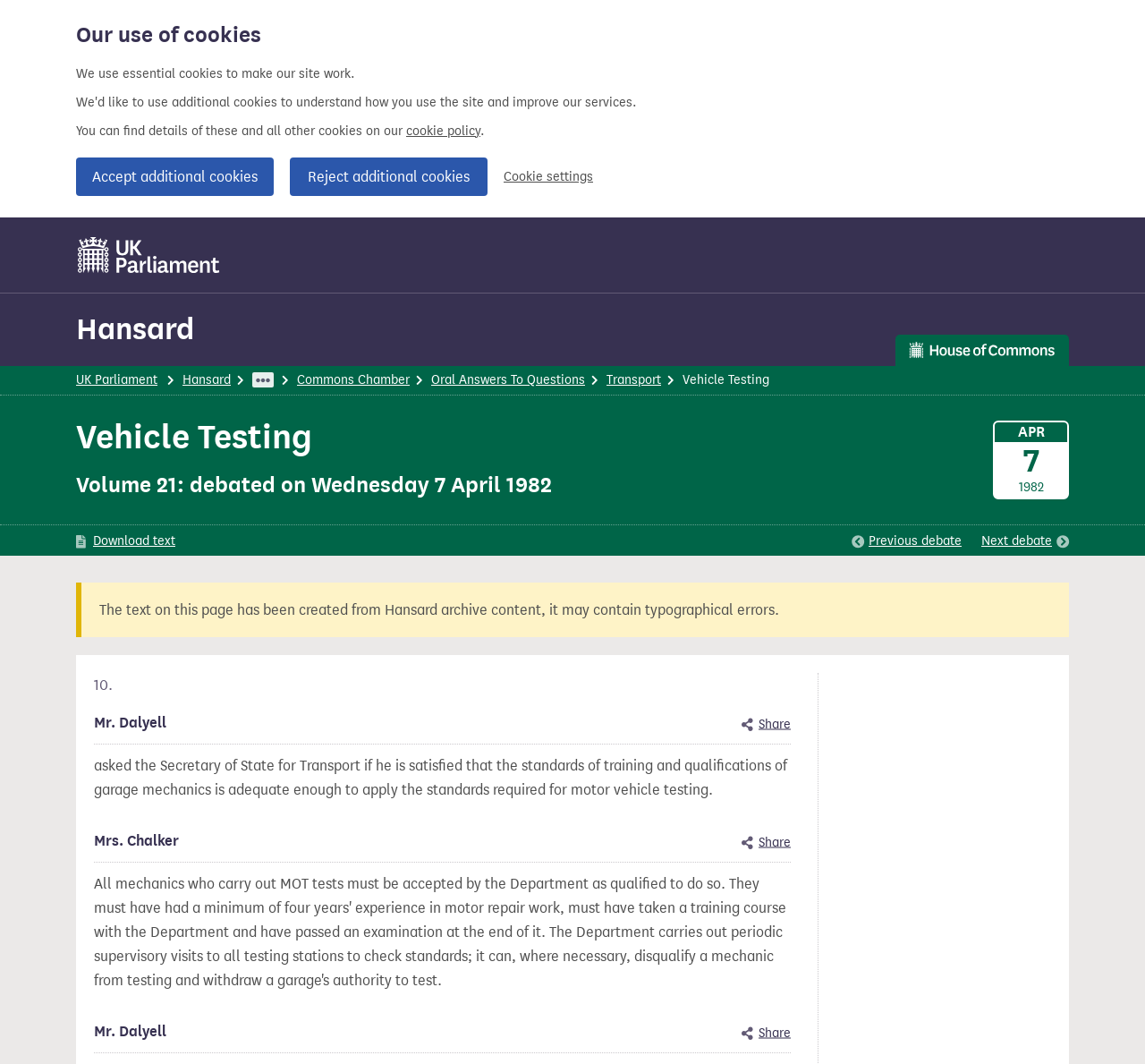Determine the bounding box coordinates of the clickable region to execute the instruction: "View Hansard page". The coordinates should be four float numbers between 0 and 1, denoted as [left, top, right, bottom].

[0.066, 0.292, 0.17, 0.326]